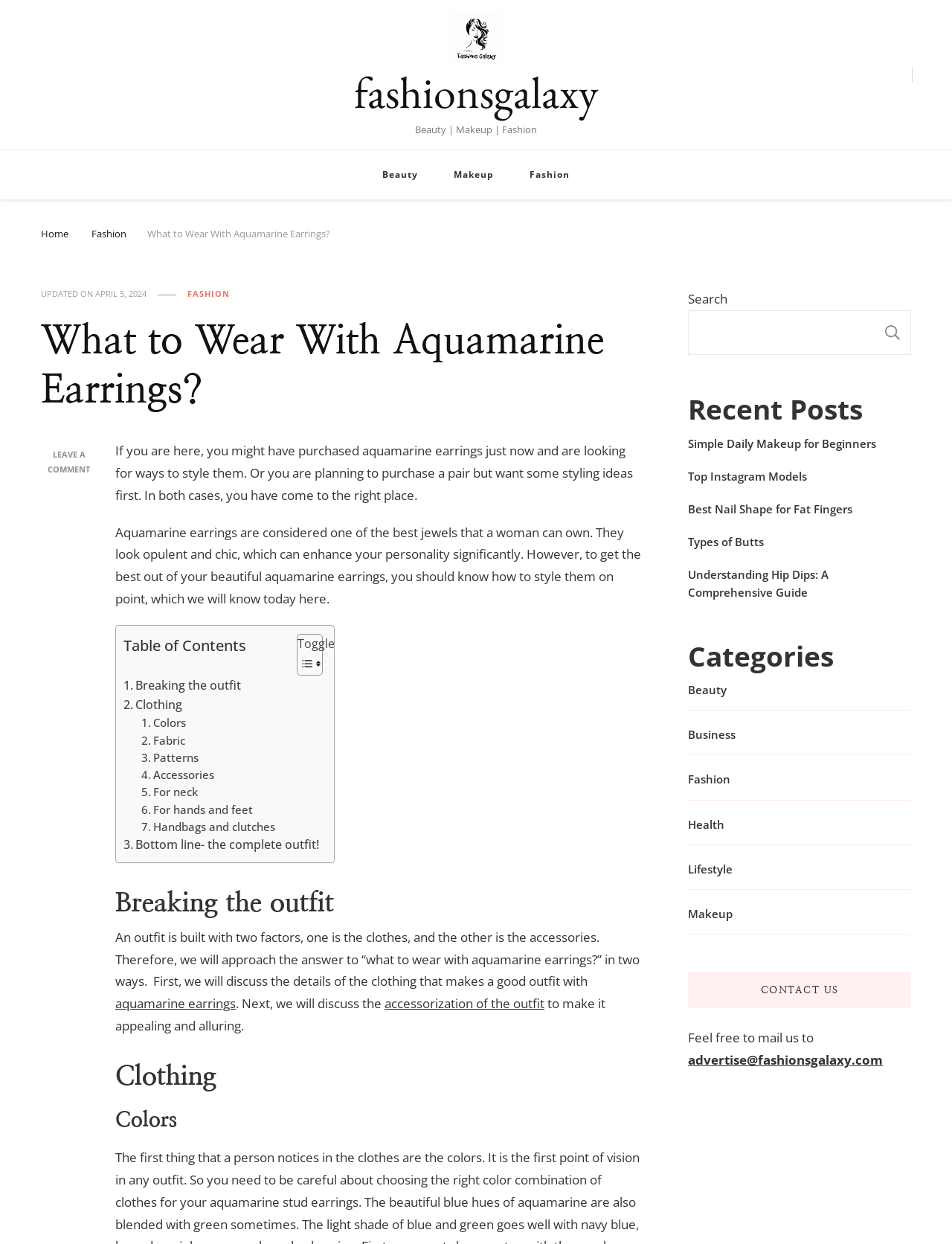How many categories are listed in the 'Categories' section?
Based on the image, respond with a single word or phrase.

6